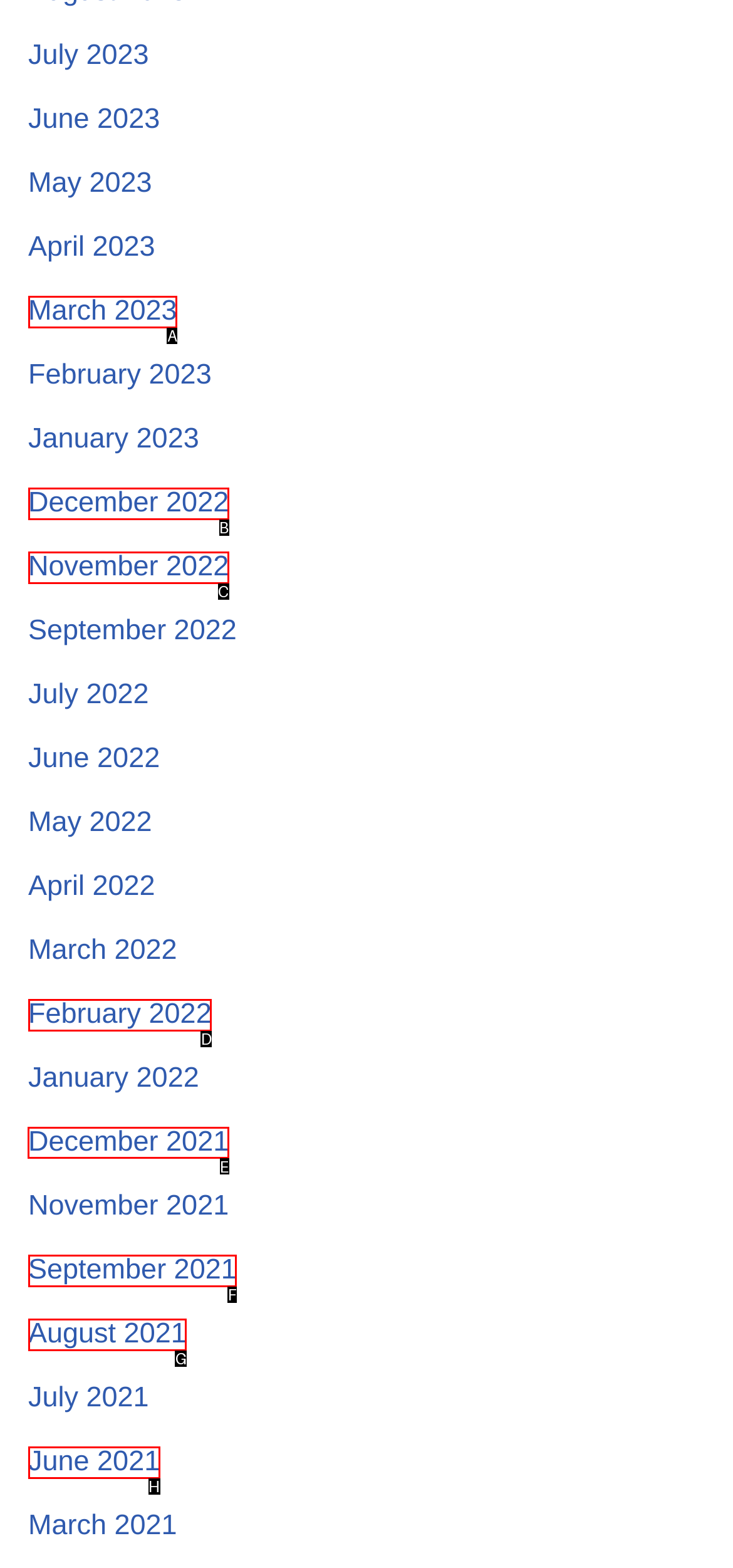Select the UI element that should be clicked to execute the following task: Browse December 2021
Provide the letter of the correct choice from the given options.

E